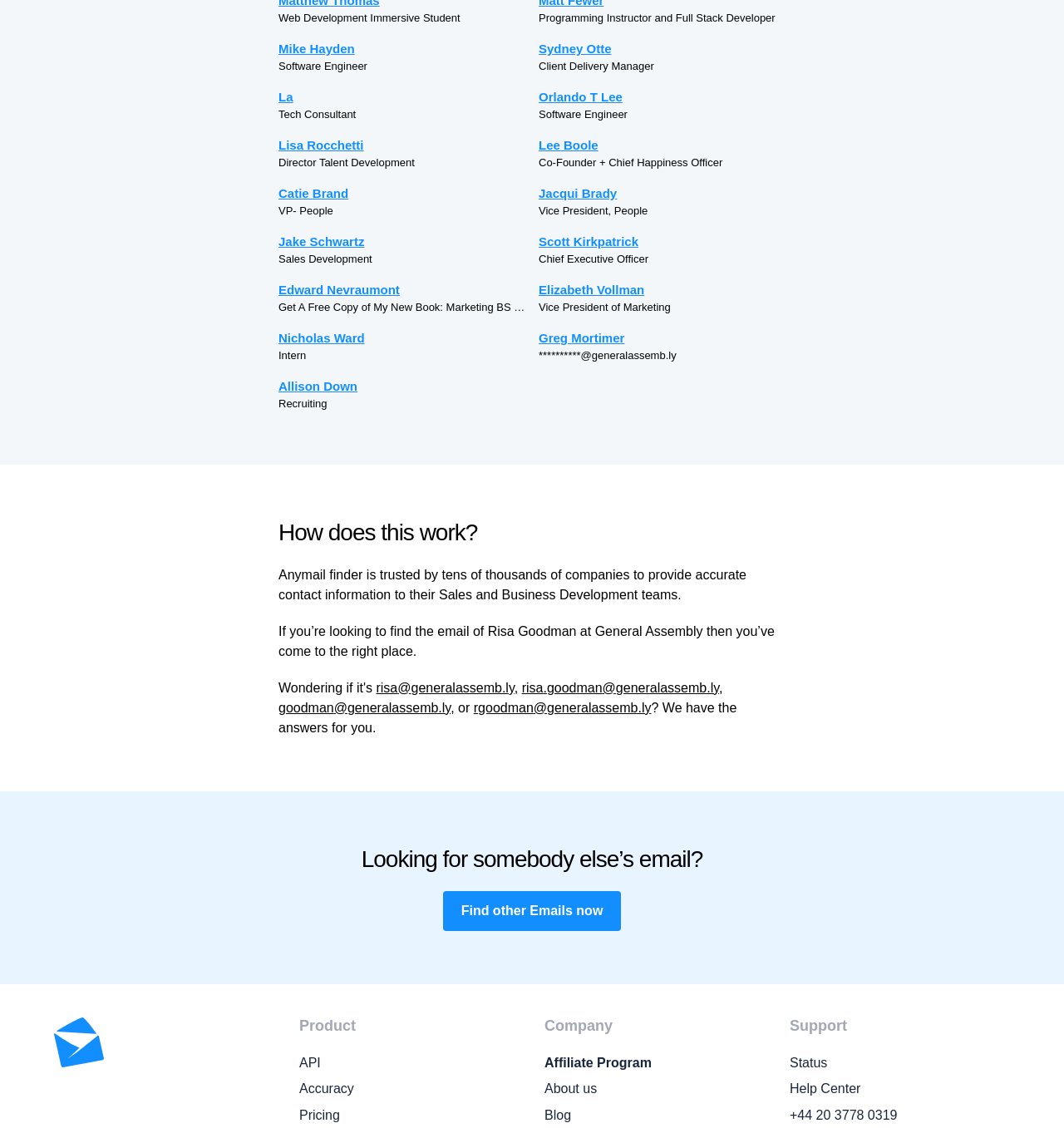For the given element description Accuracy, determine the bounding box coordinates of the UI element. The coordinates should follow the format (top-left x, top-left y, bottom-right x, bottom-right y) and be within the range of 0 to 1.

[0.281, 0.956, 0.488, 0.975]